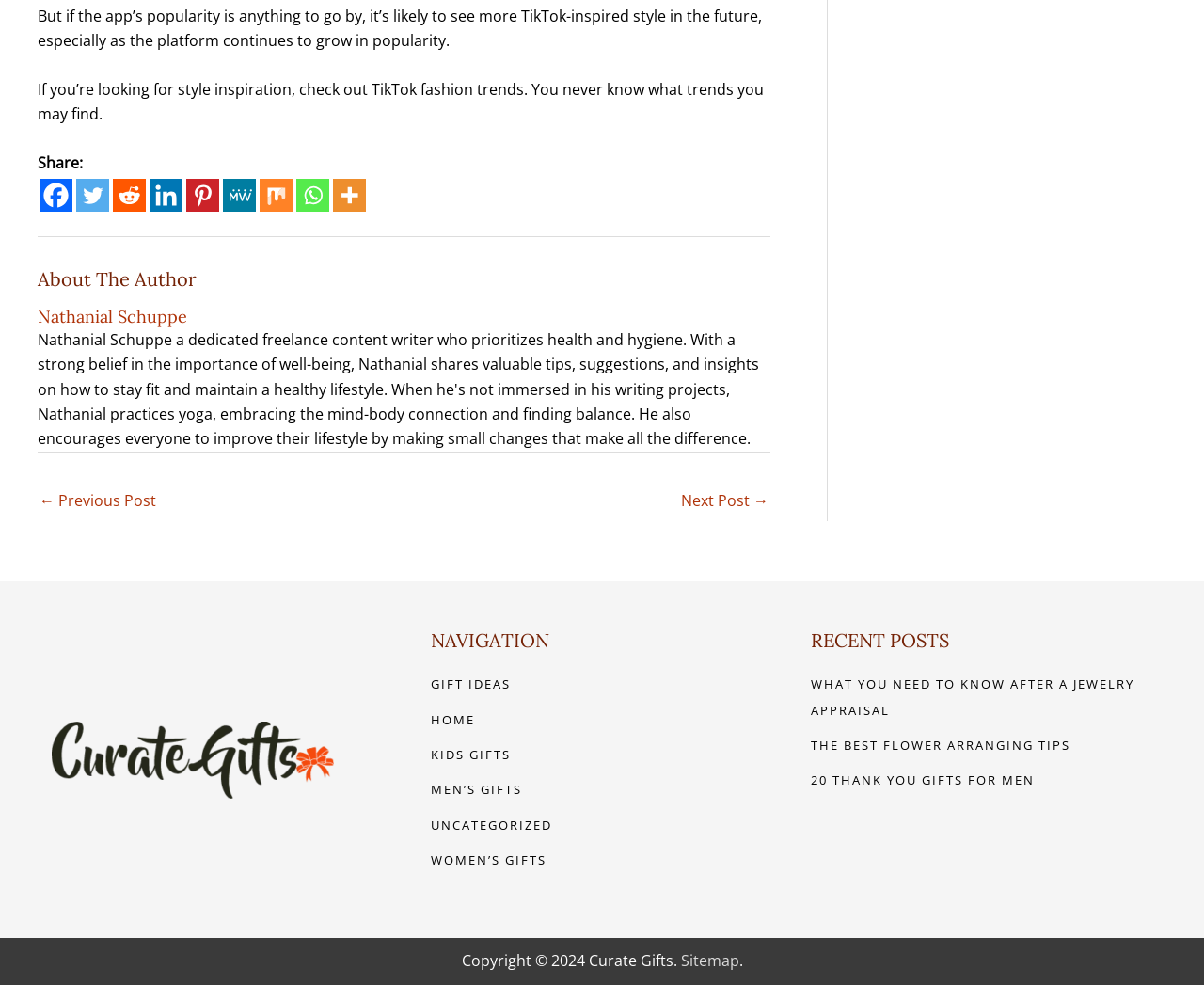Given the content of the image, can you provide a detailed answer to the question?
What is the purpose of the links at the bottom of the page?

I inferred the purpose of the links by looking at their text content, which includes 'GIFT IDEAS', 'HOME', 'KIDS GIFTS', etc. These links seem to be part of a navigation menu, allowing users to access different sections of the website.